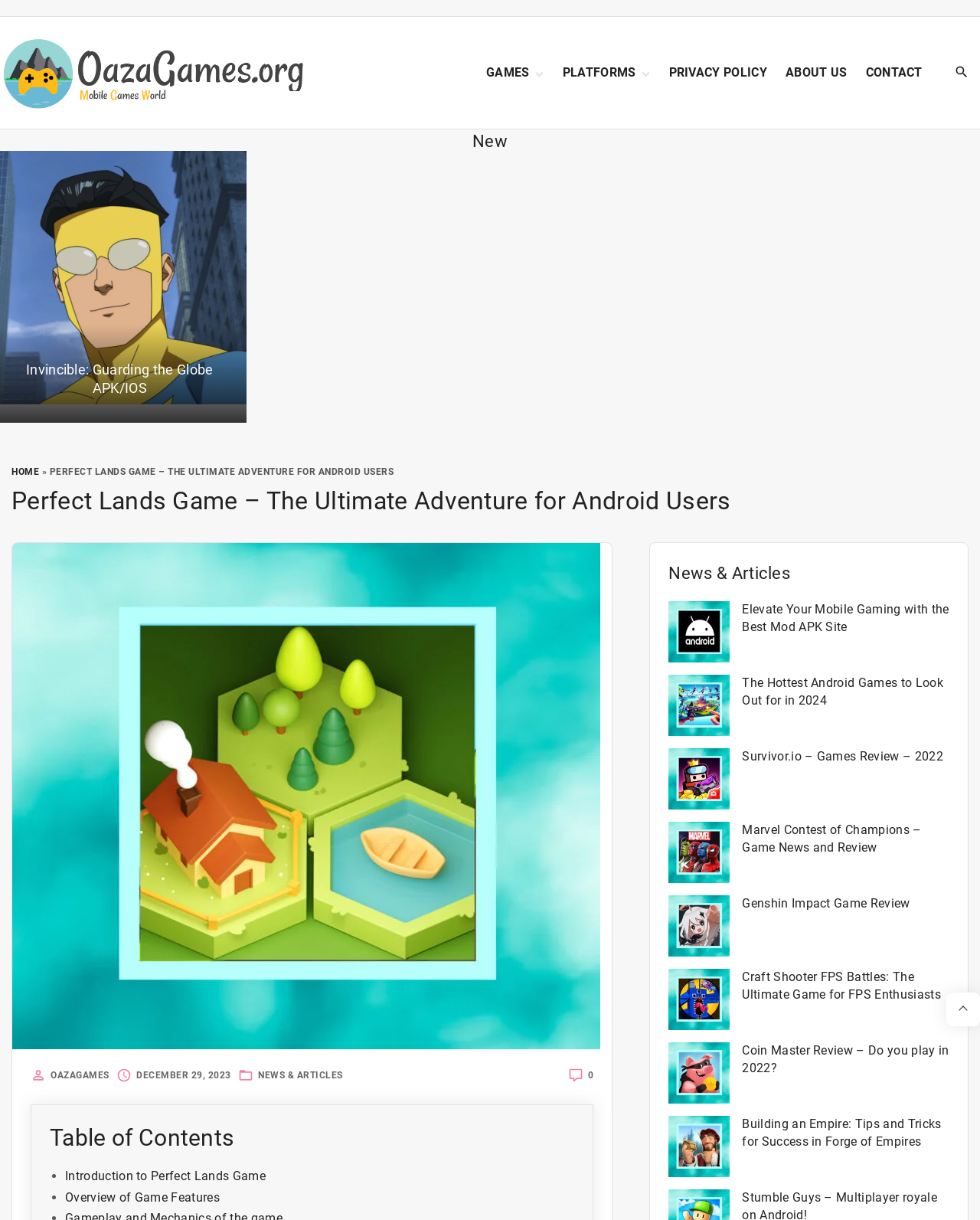What is the name of the game featured on this webpage?
Please answer the question with a detailed and comprehensive explanation.

The webpage has a heading 'Perfect Lands Game – The Ultimate Adventure for Android Users' which suggests that the game featured on this webpage is Perfect Lands Game.